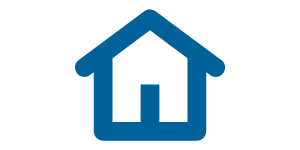What is the purpose of the house icon?
Use the screenshot to answer the question with a single word or phrase.

Easy access to key information